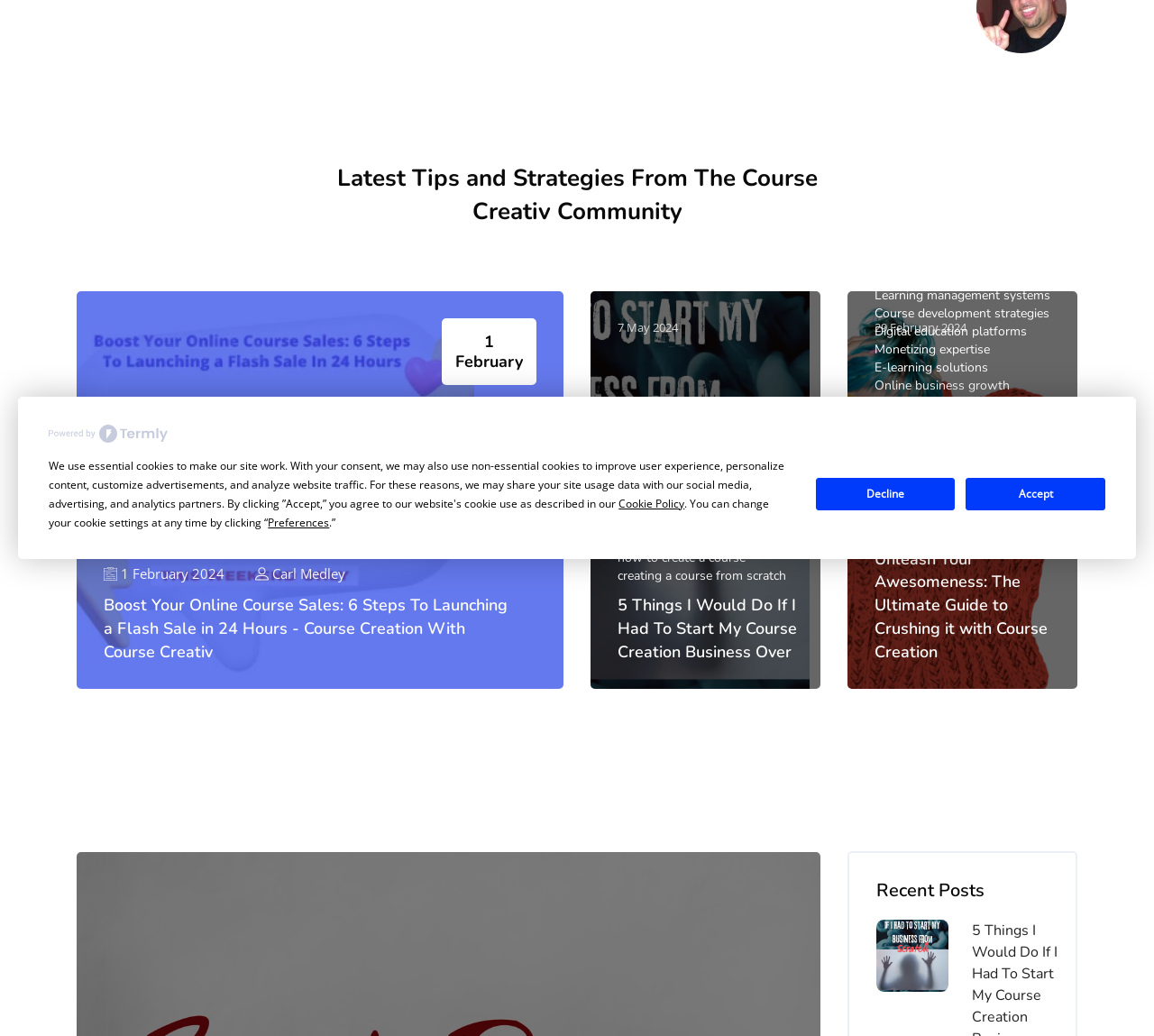Determine the bounding box coordinates of the UI element that matches the following description: "how to create a course". The coordinates should be four float numbers between 0 and 1 in the format [left, top, right, bottom].

[0.535, 0.53, 0.646, 0.547]